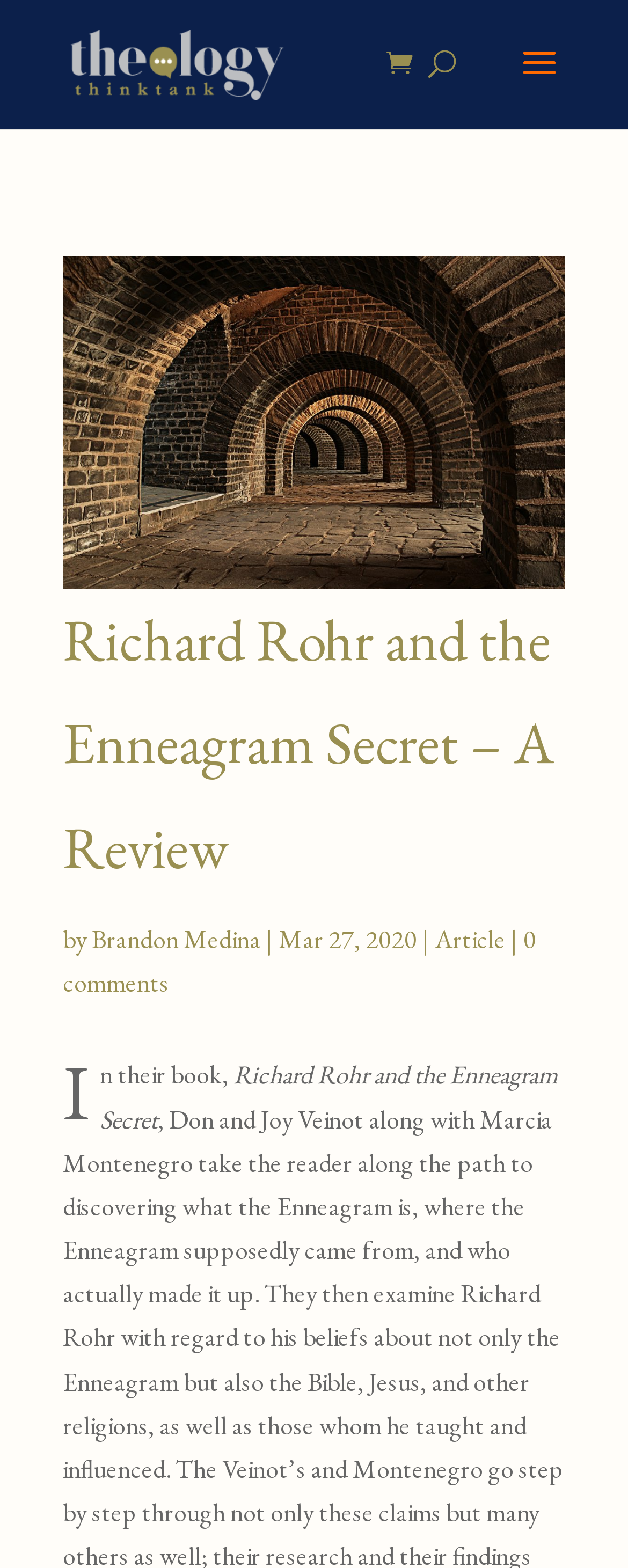Who is the author of the article? Analyze the screenshot and reply with just one word or a short phrase.

Brandon Medina